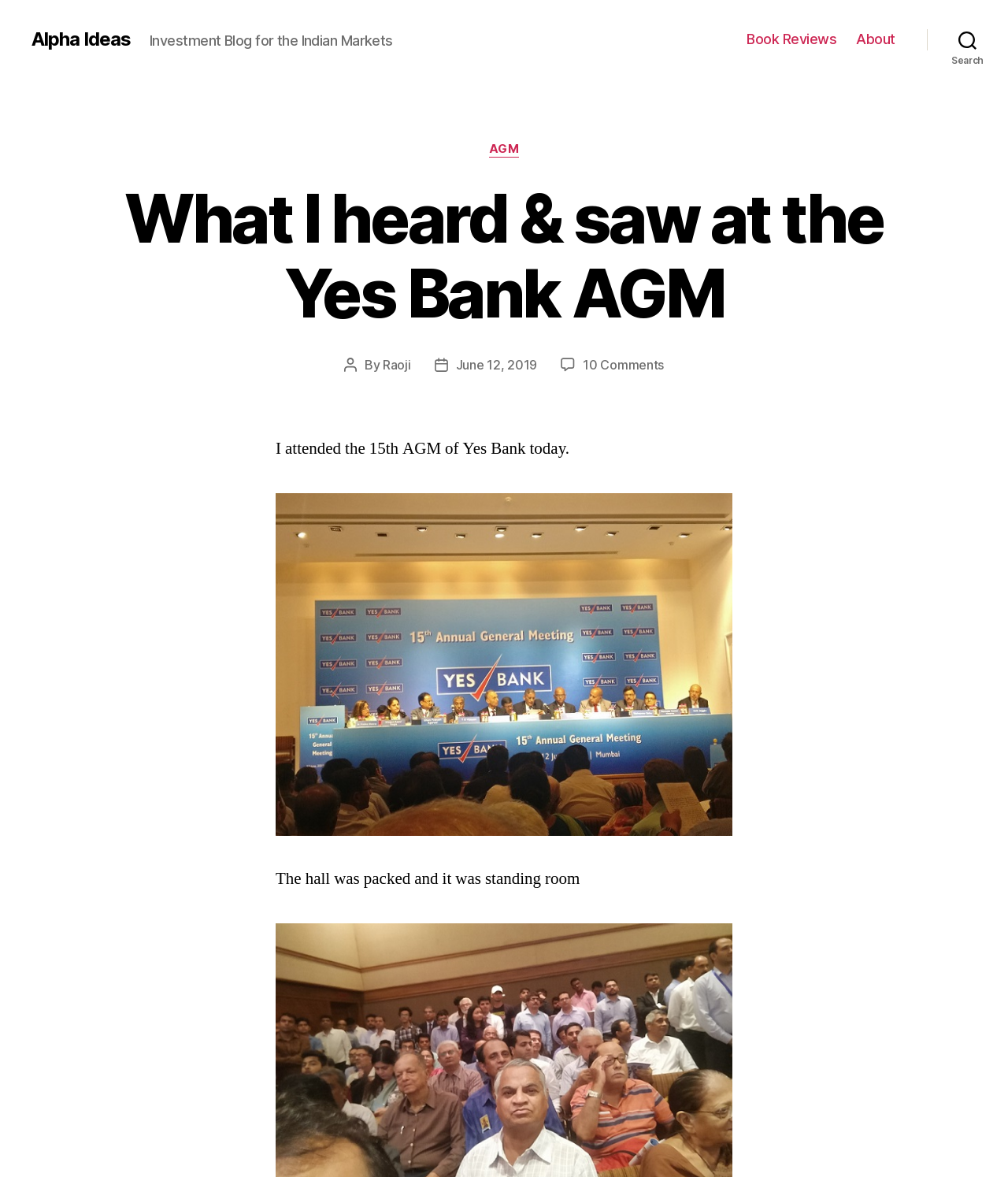Please specify the bounding box coordinates for the clickable region that will help you carry out the instruction: "Click on the Search button".

[0.92, 0.019, 1.0, 0.048]